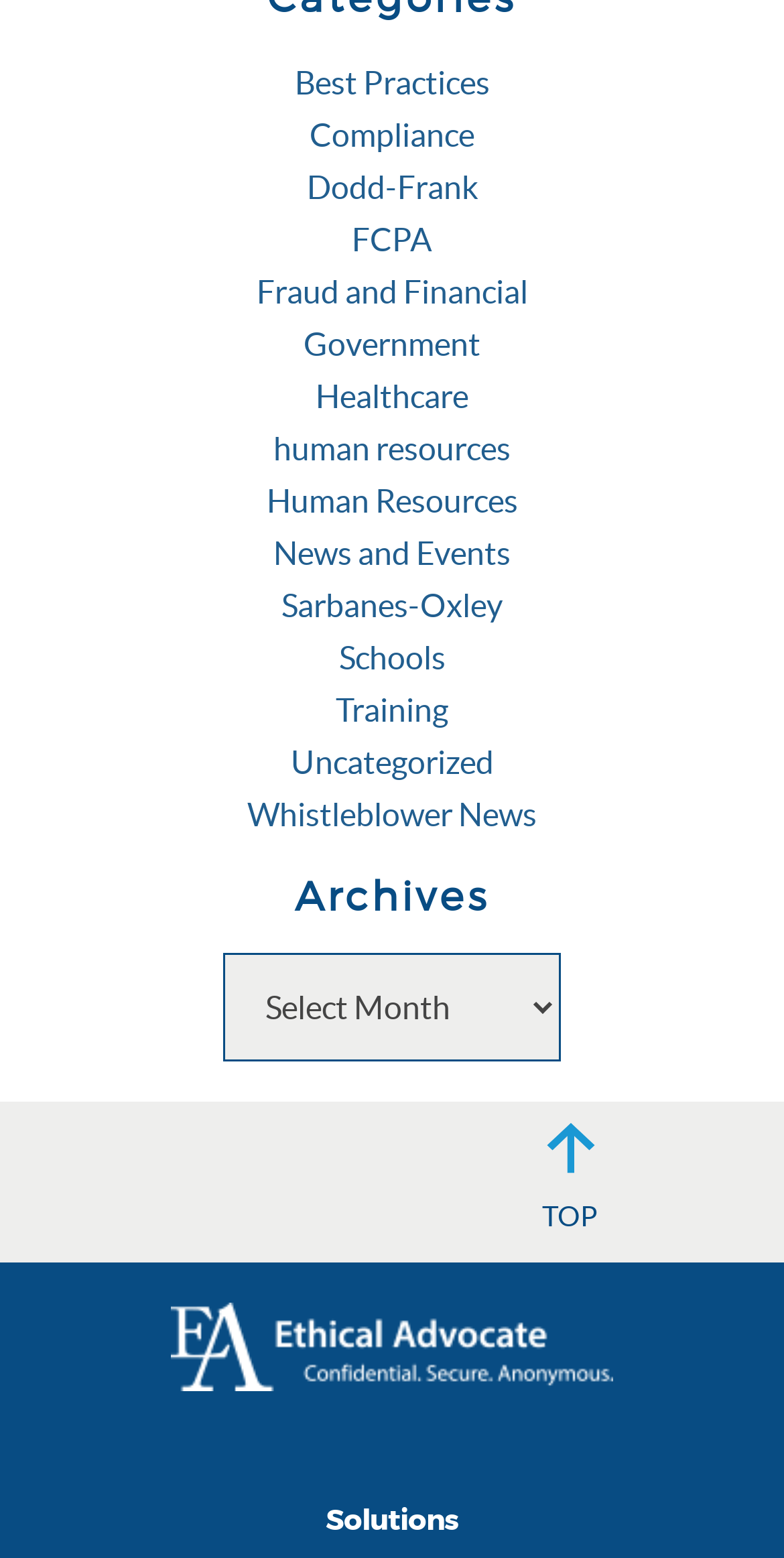Specify the bounding box coordinates of the element's region that should be clicked to achieve the following instruction: "Scroll to the top". The bounding box coordinates consist of four float numbers between 0 and 1, in the format [left, top, right, bottom].

[0.61, 0.707, 0.846, 0.805]